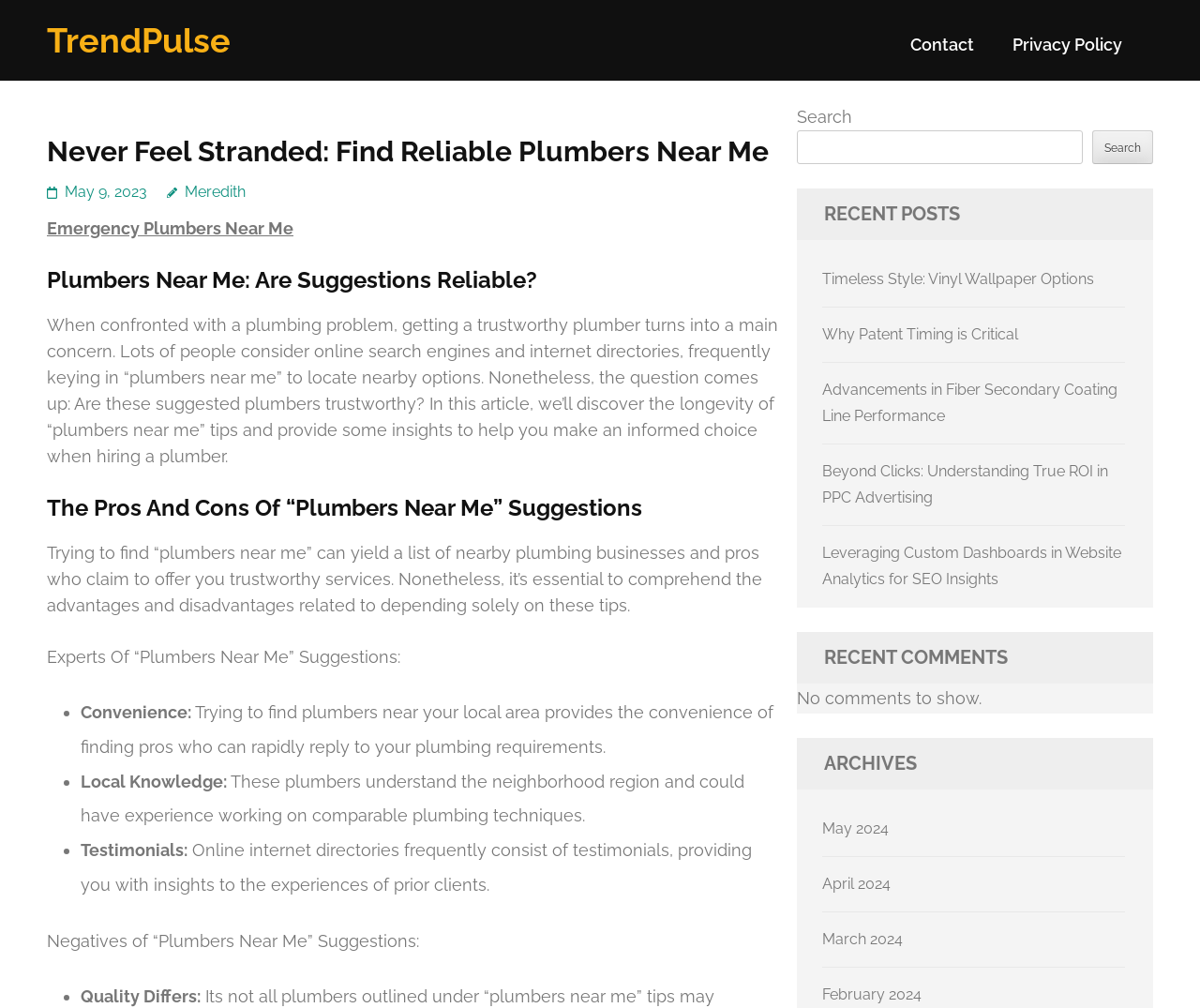Create an elaborate caption for the webpage.

This webpage is about finding reliable plumbers near the user's location. At the top, there is a header section with a link to "TrendPulse" on the left and links to "Contact" and "Privacy Policy" on the right. Below the header, there is a main content section with a heading that reads "Never Feel Stranded: Find Reliable Plumbers Near Me". 

Underneath the heading, there is a link to the date "May 9, 2023" and another link to the author "Meredith". The main content is divided into sections, starting with "Plumbers Near Me: Are Suggestions Reliable?" which discusses the reliability of online search results for plumbers. 

The next section is "The Pros And Cons Of “Plumbers Near Me” Suggestions" which lists the advantages and disadvantages of relying solely on online search results. The advantages include convenience, local knowledge, and testimonials, while the disadvantages are not mentioned. 

On the right side of the page, there is a search bar with a button and a heading "RECENT POSTS" above a list of links to other articles. Below the list of recent posts, there is a heading "RECENT COMMENTS" with a message indicating that there are no comments to show. 

Further down, there is a heading "ARCHIVES" with links to monthly archives from May 2024 to February 2024.